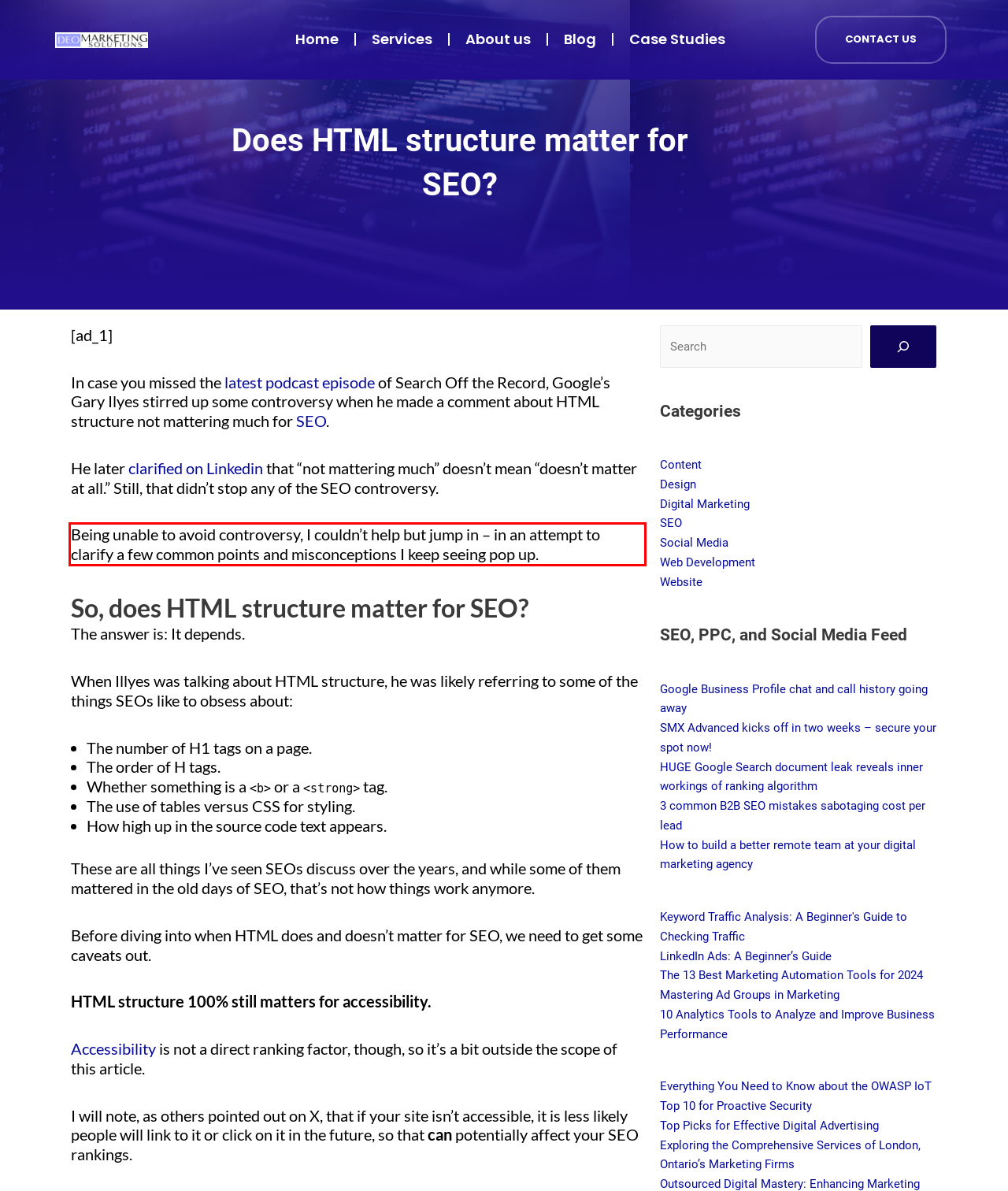Using the provided screenshot of a webpage, recognize the text inside the red rectangle bounding box by performing OCR.

Being unable to avoid controversy, I couldn’t help but jump in – in an attempt to clarify a few common points and misconceptions I keep seeing pop up.